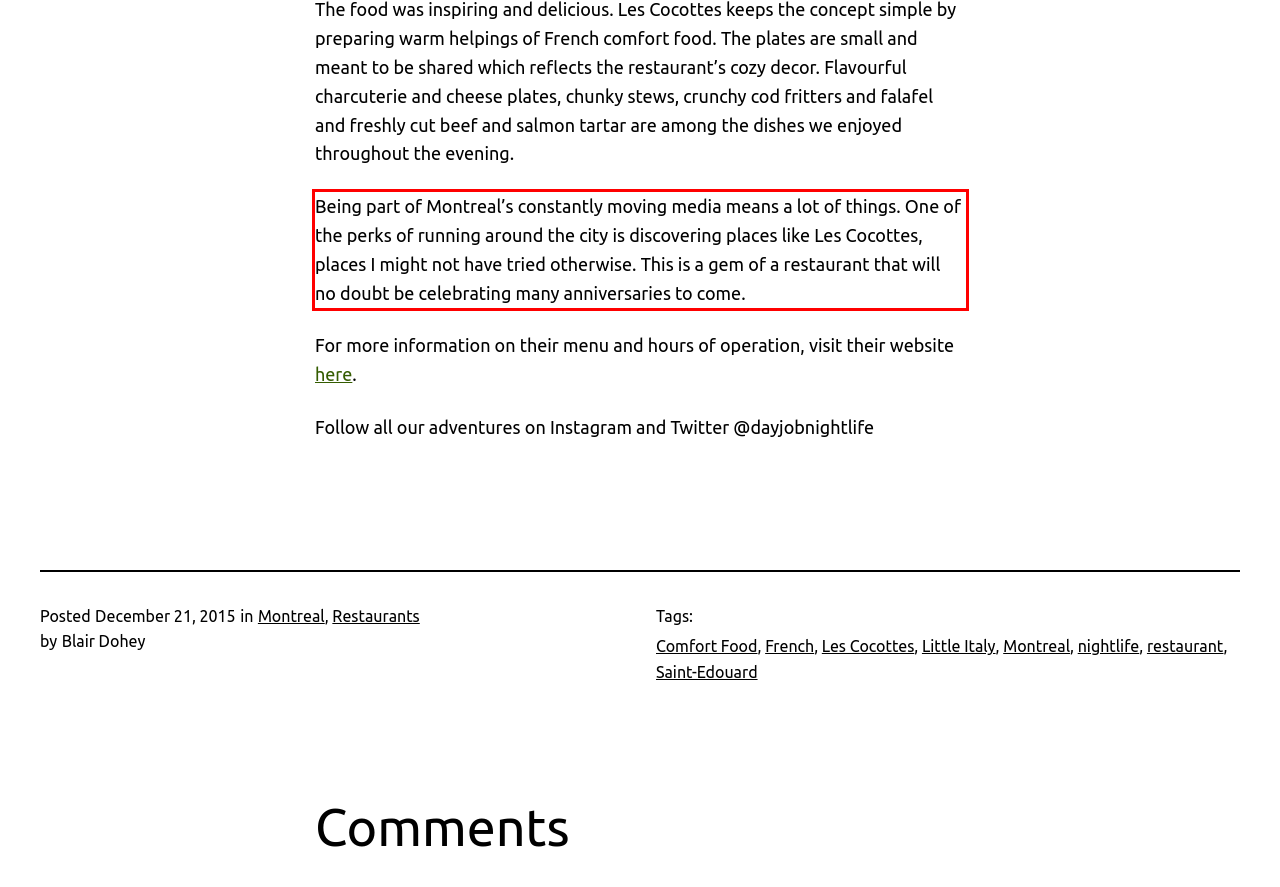You have a screenshot of a webpage, and there is a red bounding box around a UI element. Utilize OCR to extract the text within this red bounding box.

Being part of Montreal’s constantly moving media means a lot of things. One of the perks of running around the city is discovering places like Les Cocottes, places I might not have tried otherwise. This is a gem of a restaurant that will no doubt be celebrating many anniversaries to come.